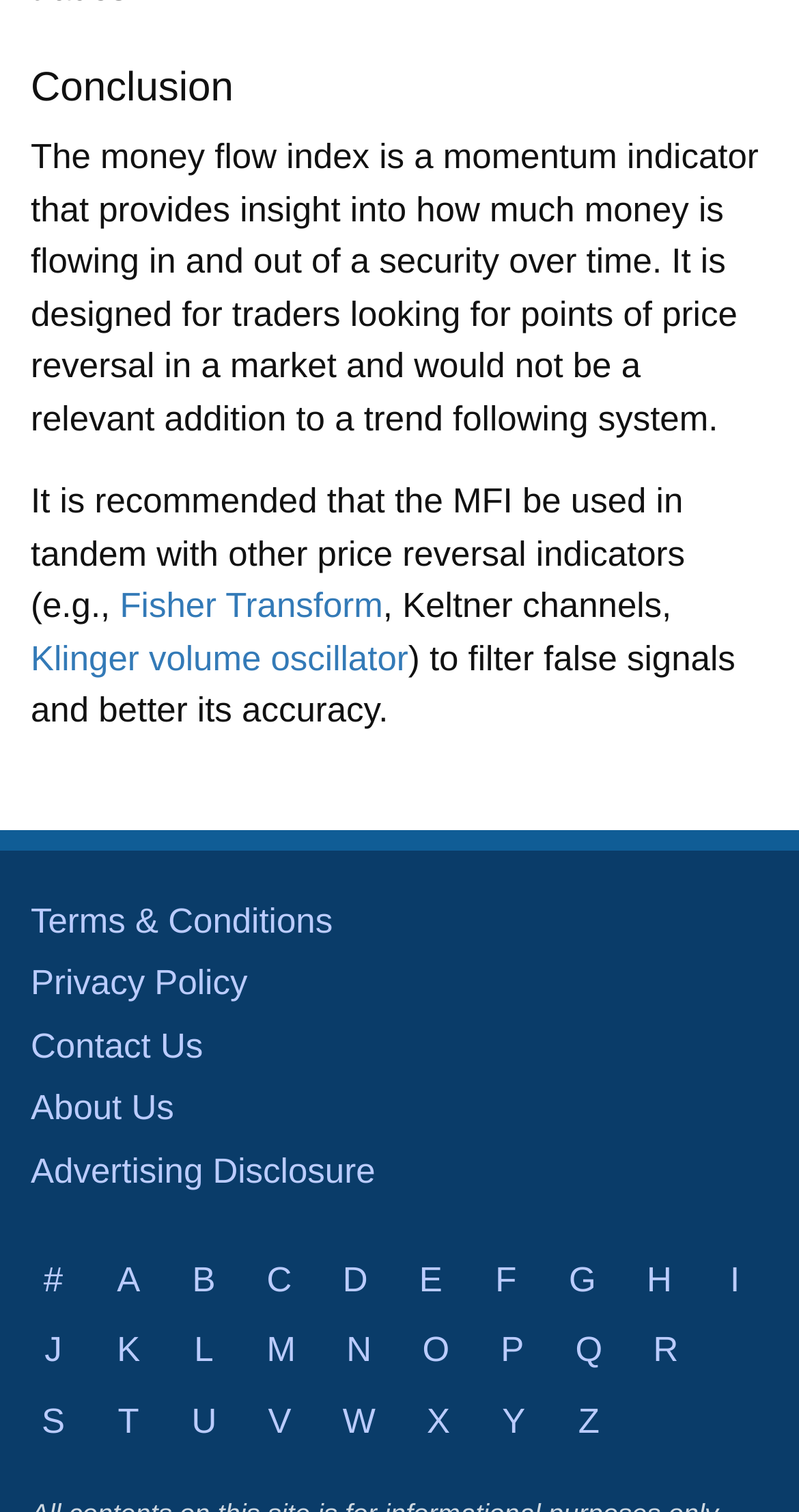Highlight the bounding box of the UI element that corresponds to this description: "A".

[0.125, 0.824, 0.197, 0.871]